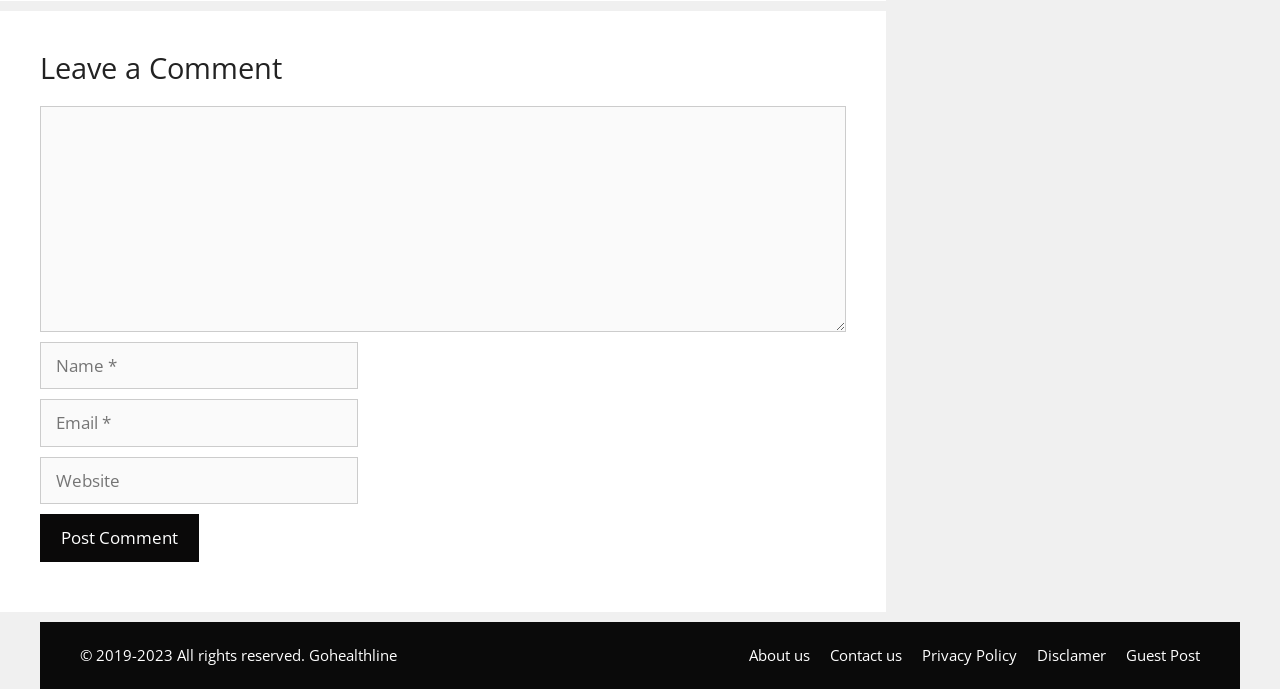Please identify the bounding box coordinates of the area that needs to be clicked to fulfill the following instruction: "enter your name."

[0.031, 0.496, 0.28, 0.565]